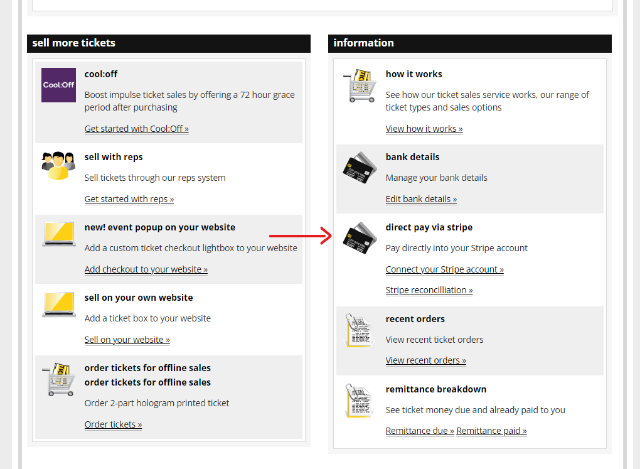What is the primary goal of the interface design?
Please respond to the question with a detailed and well-explained answer.

The overall design of the interface suggests an intuitive layout aimed at efficiently guiding users through the process of selling tickets online, with a clear call to action for users to enhance their ticket-selling capabilities.